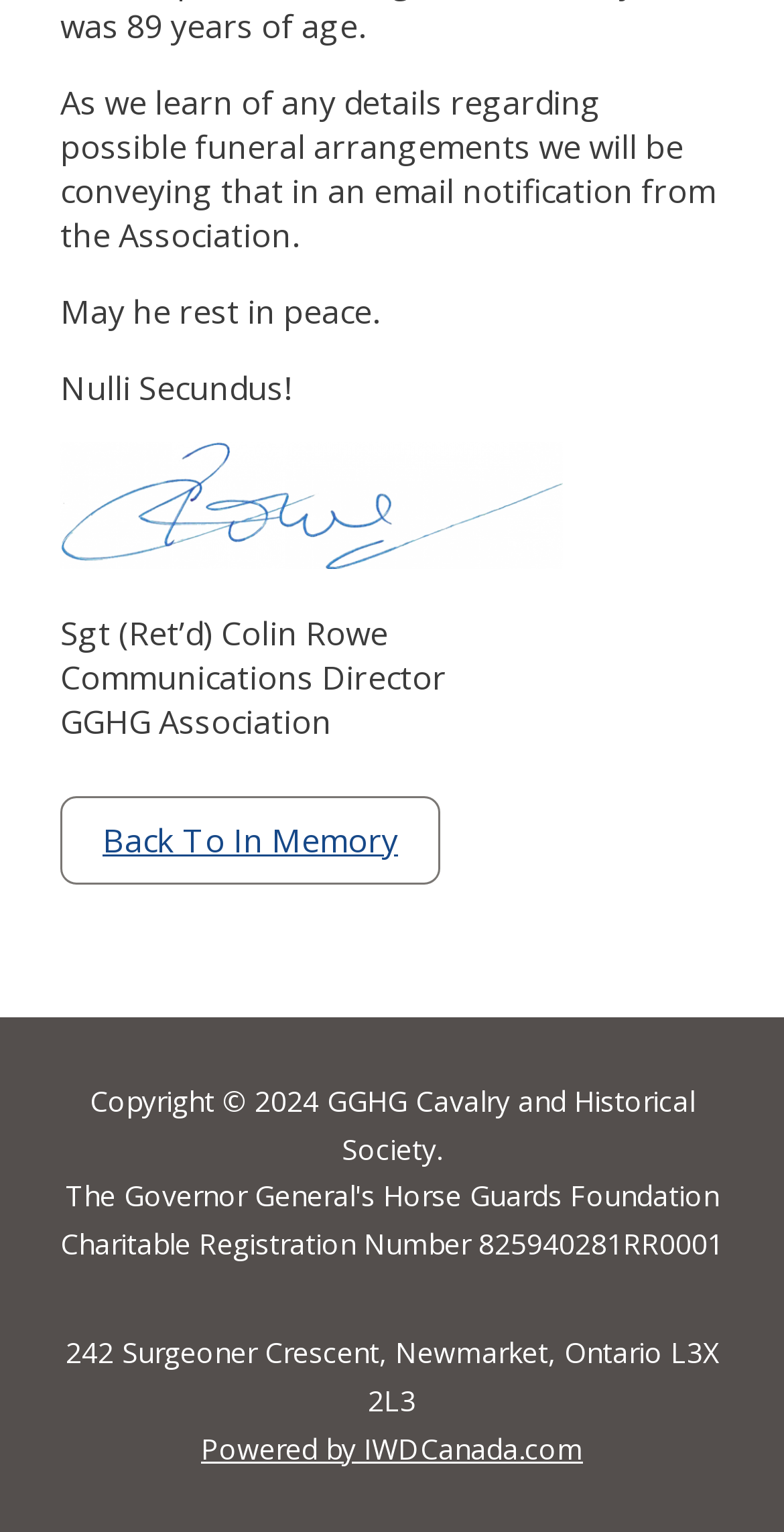Bounding box coordinates are given in the format (top-left x, top-left y, bottom-right x, bottom-right y). All values should be floating point numbers between 0 and 1. Provide the bounding box coordinate for the UI element described as: Back to In Memory

[0.077, 0.519, 0.562, 0.577]